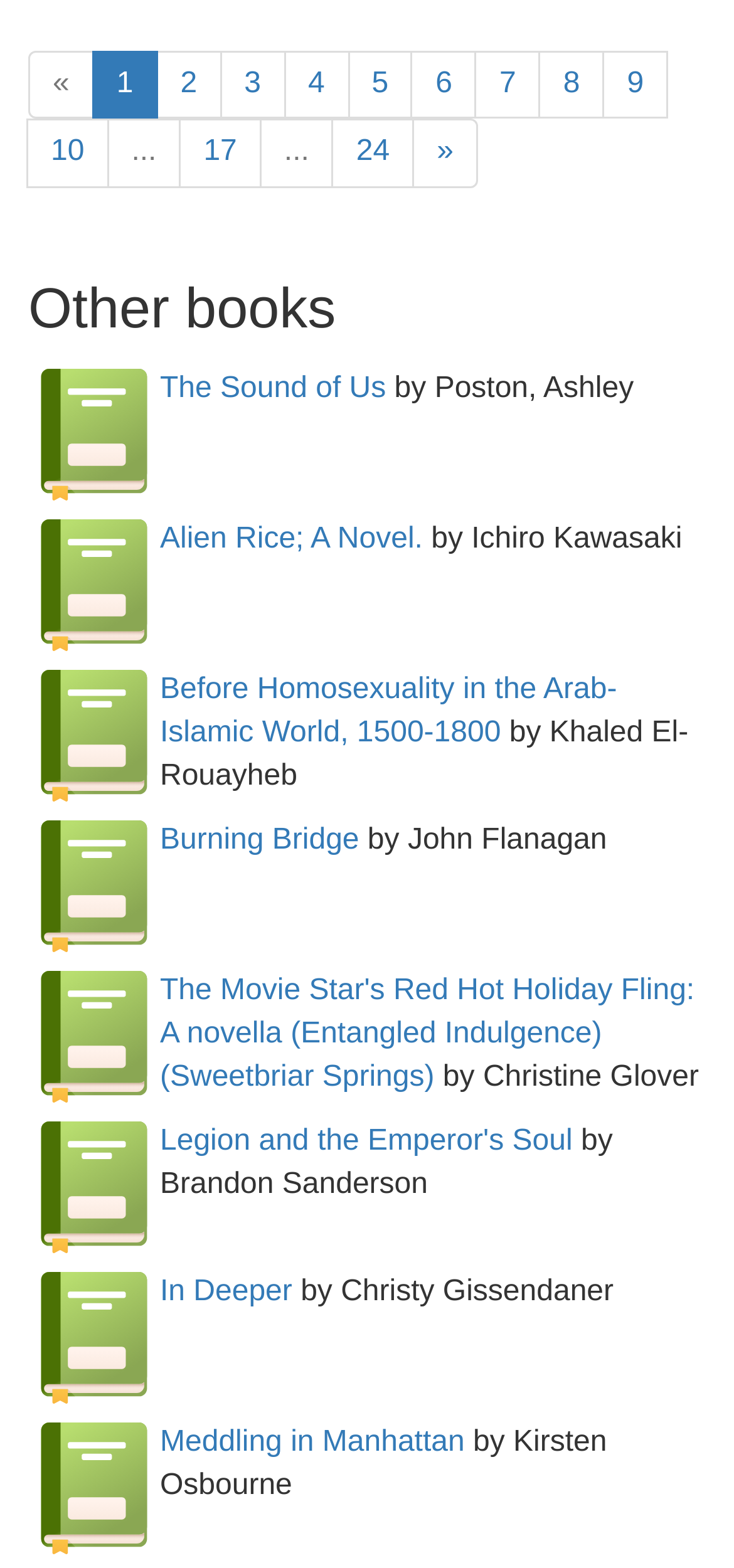Pinpoint the bounding box coordinates of the element you need to click to execute the following instruction: "view book details of Alien Rice; A Novel.". The bounding box should be represented by four float numbers between 0 and 1, in the format [left, top, right, bottom].

[0.218, 0.334, 0.576, 0.354]